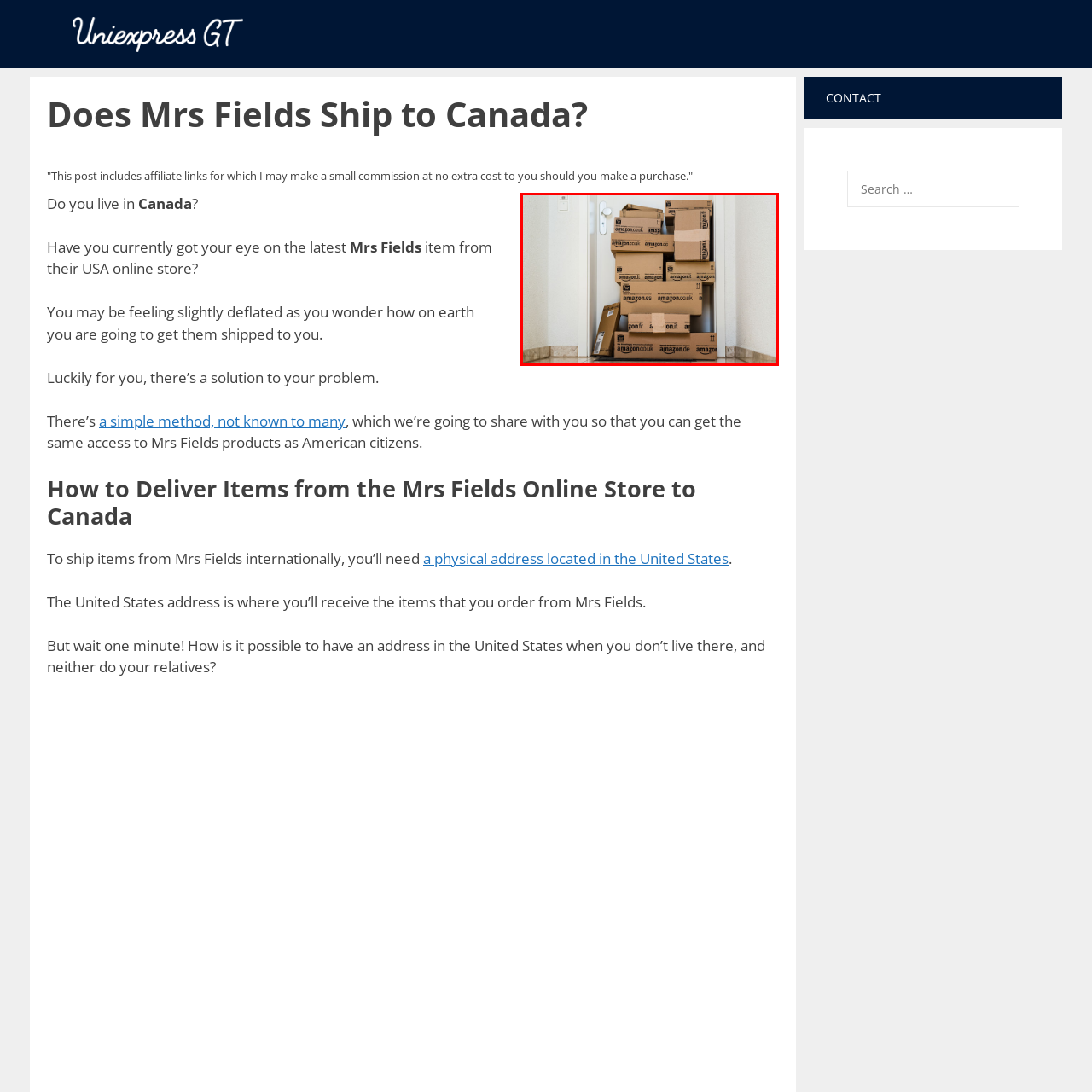How many doors are visible in the scene?
Carefully look at the image inside the red bounding box and answer the question in a detailed manner using the visual details present.

The caption describes the scene as having a stack of cardboard boxes neatly piled up in front of a door, implying that there is only one door visible in the scene.